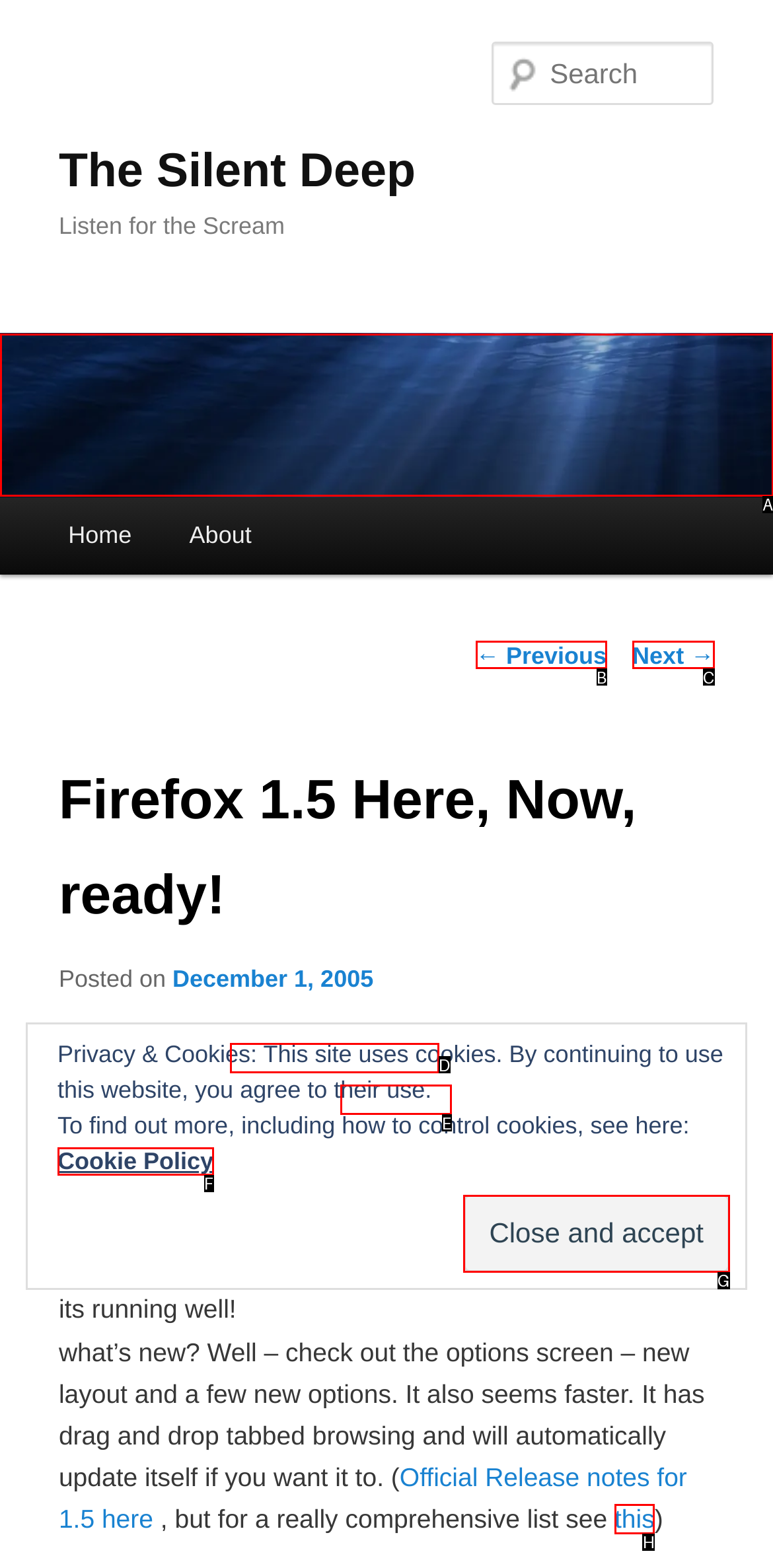Select the appropriate HTML element to click for the following task: Download Firefox 1.5
Answer with the letter of the selected option from the given choices directly.

E